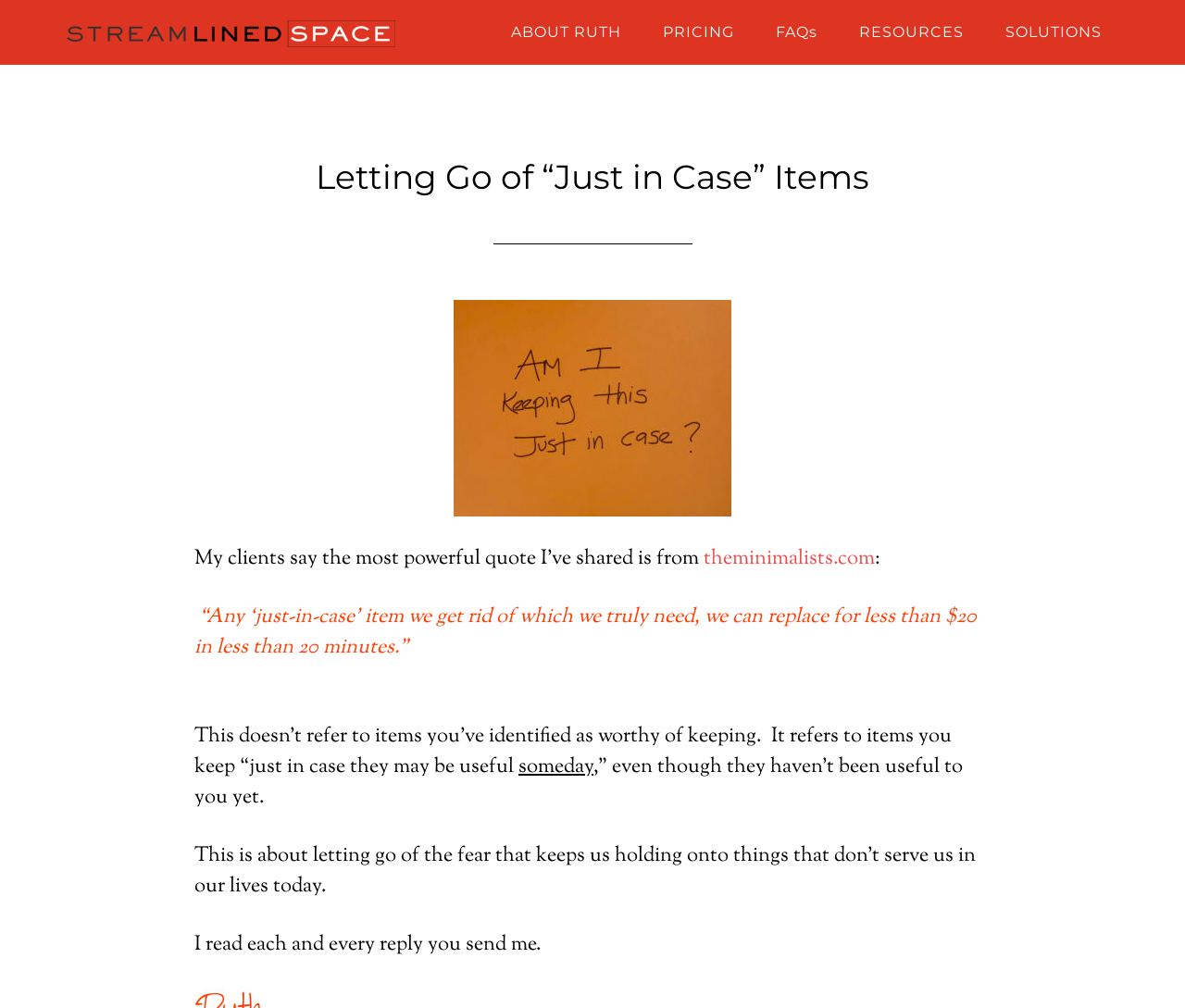Locate the bounding box of the user interface element based on this description: "ABOUT RUTH".

[0.416, 0.0, 0.54, 0.064]